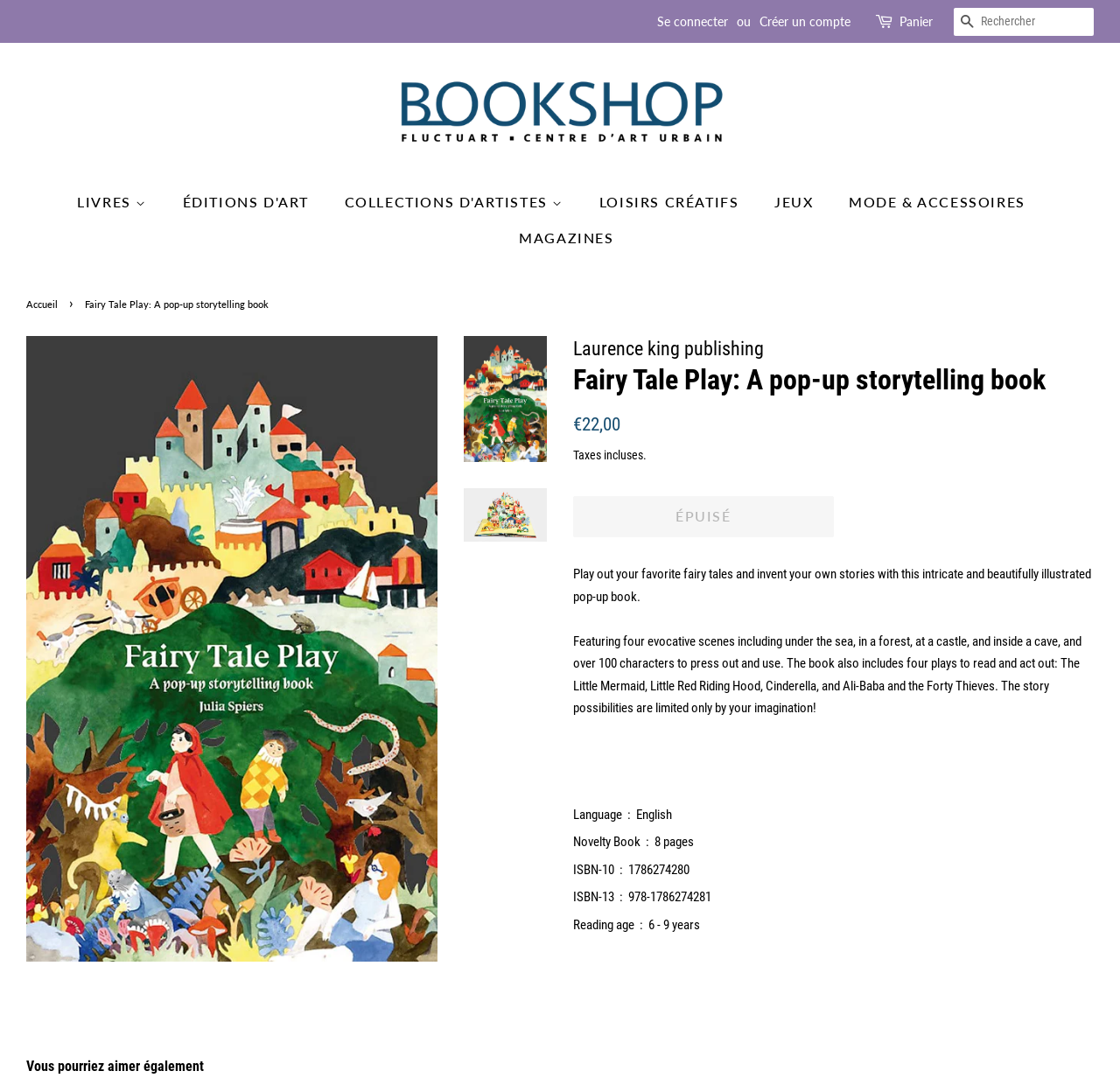What is the name of the publisher of the book?
Using the information from the image, provide a comprehensive answer to the question.

The name of the publisher of the book can be found in the product description section, where it is stated as 'Laurence king publishing'.